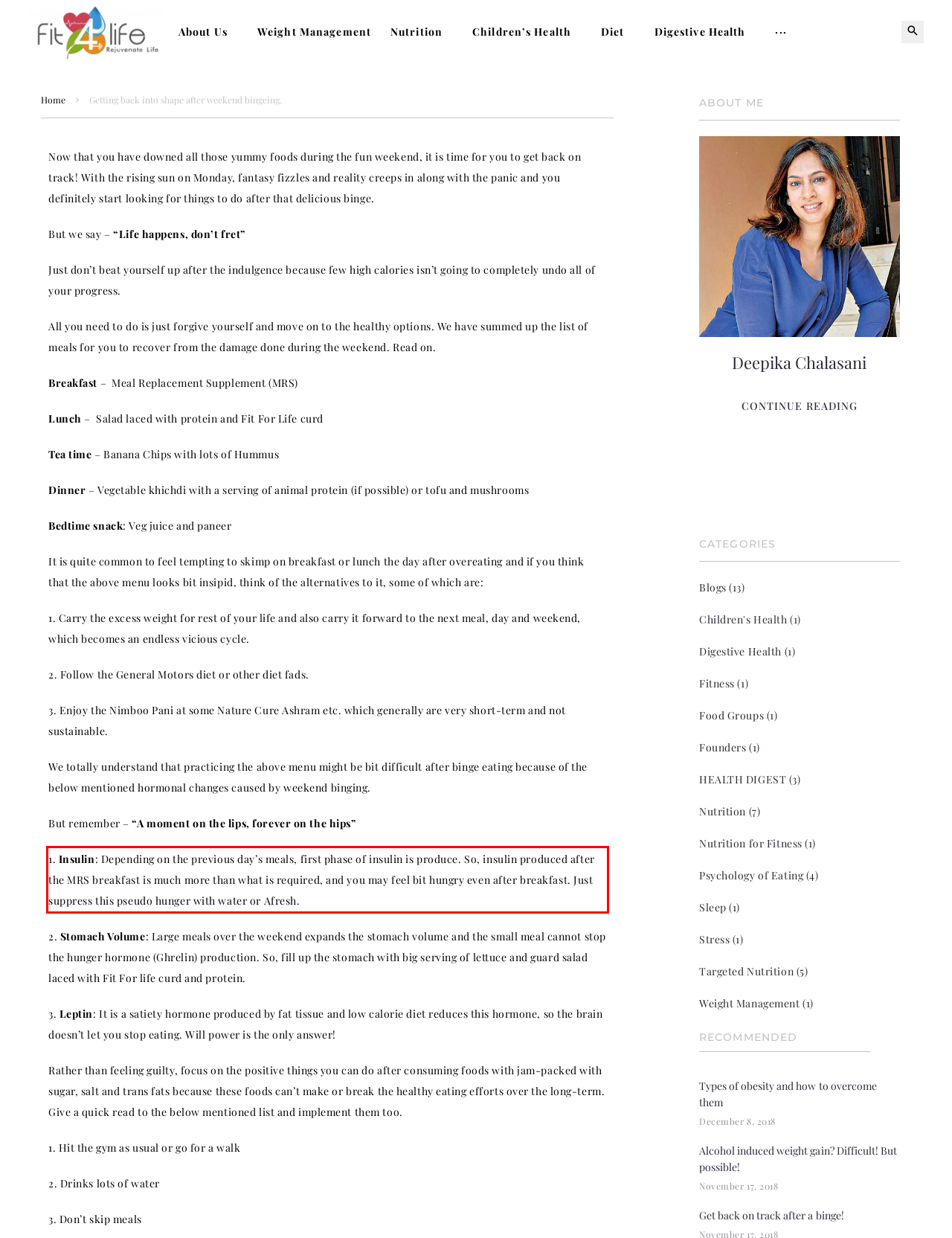Examine the screenshot of the webpage, locate the red bounding box, and generate the text contained within it.

1. Insulin: Depending on the previous day’s meals, first phase of insulin is produce. So, insulin produced after the MRS breakfast is much more than what is required, and you may feel bit hungry even after breakfast. Just suppress this pseudo hunger with water or Afresh.